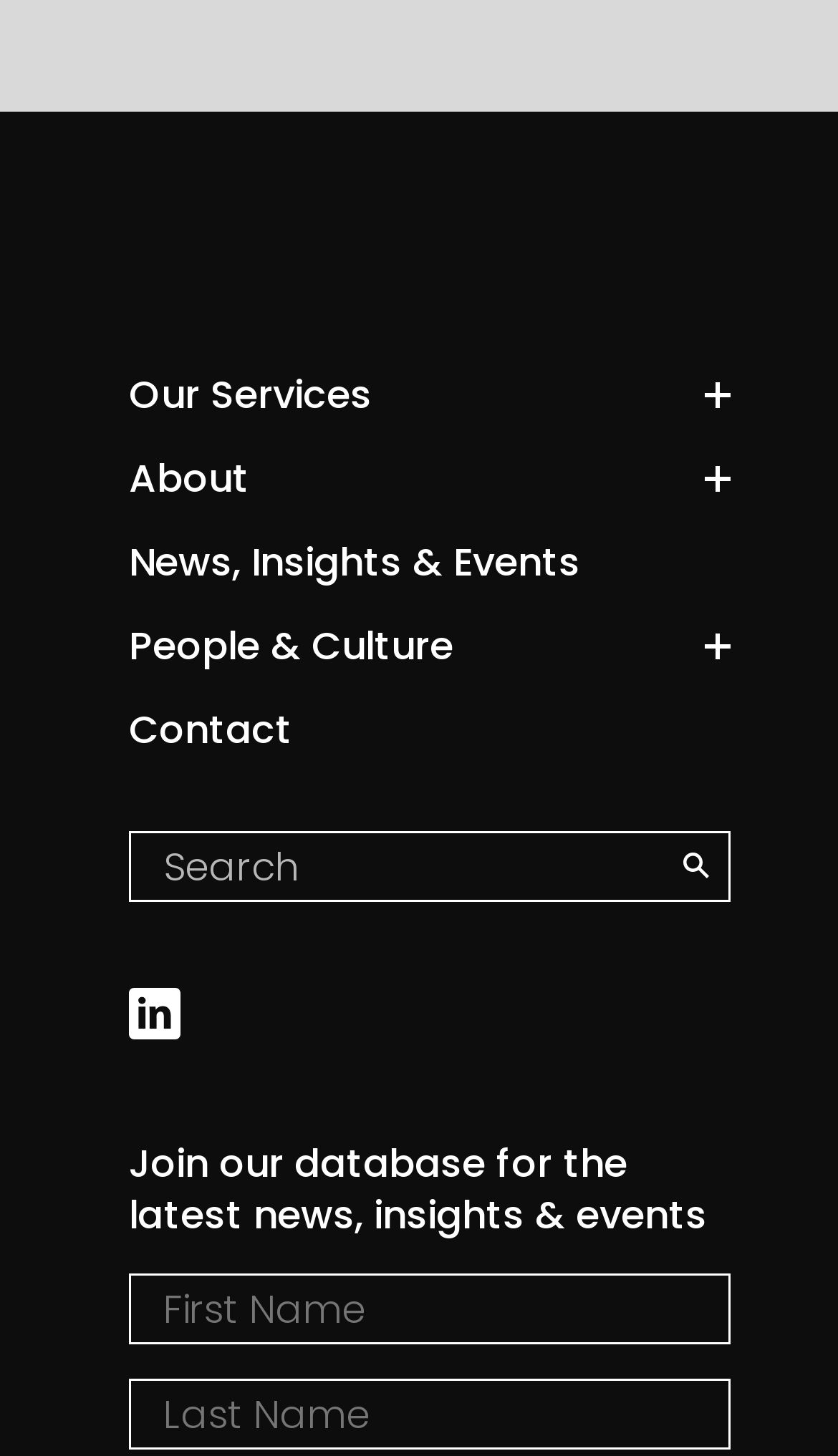Please answer the following query using a single word or phrase: 
What information is required to submit the form?

First Name and Last Name